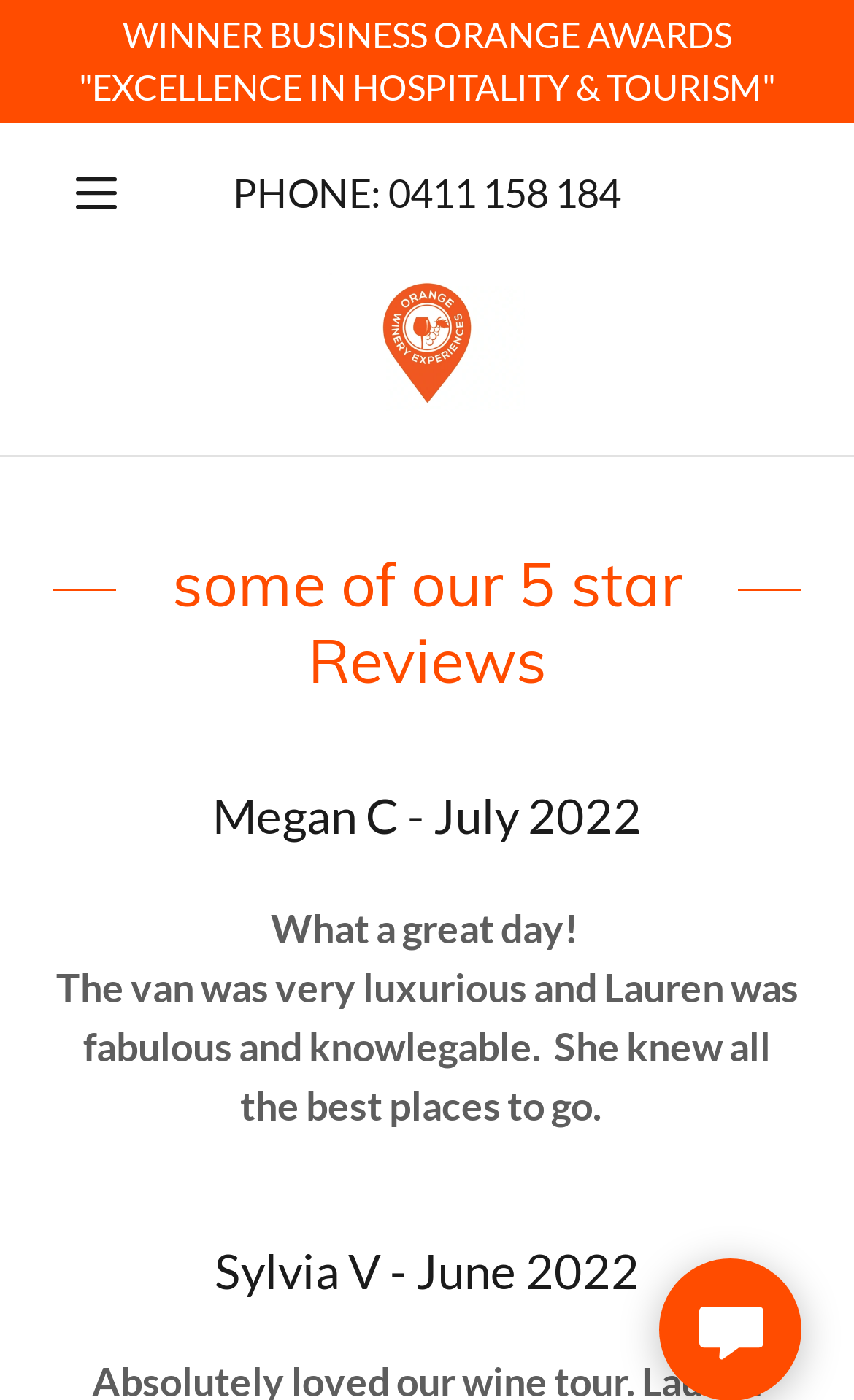How many reviews are shown on the webpage?
Refer to the screenshot and answer in one word or phrase.

2